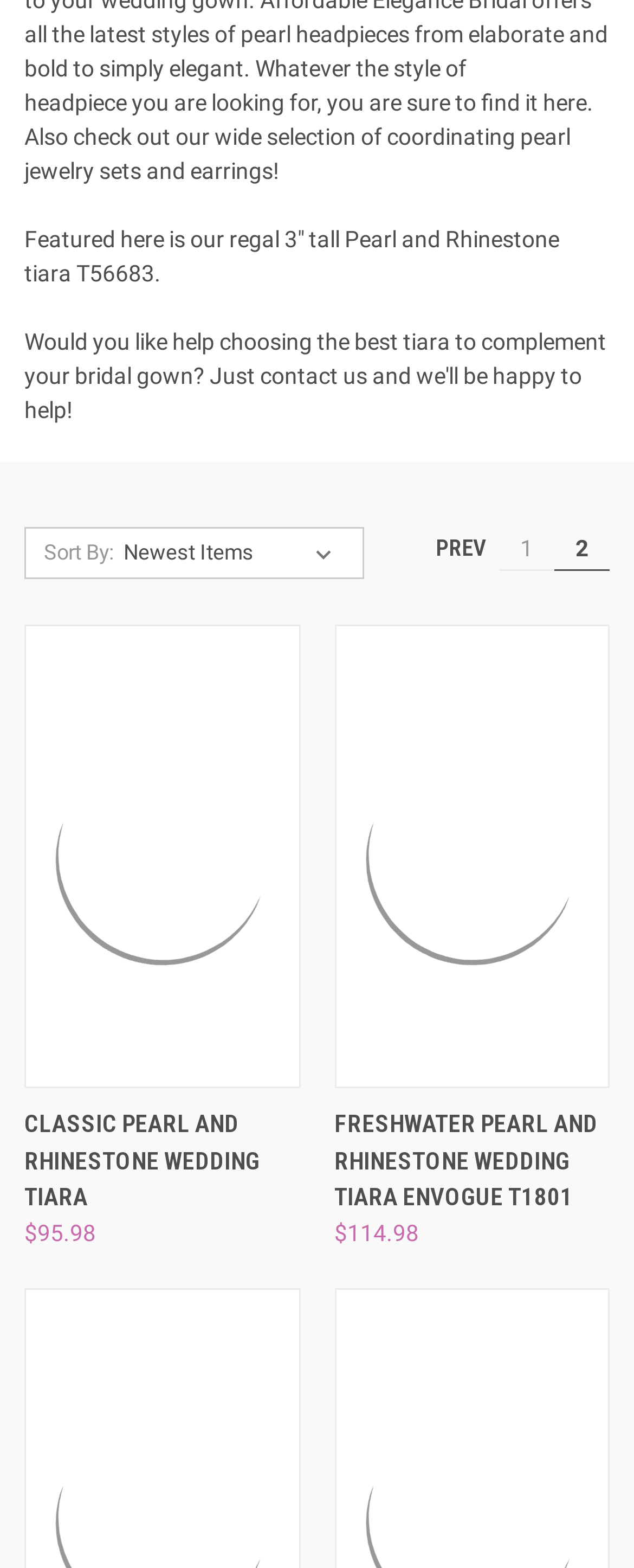What is the text above the 'Sort By:' dropdown?
Look at the image and respond with a one-word or short phrase answer.

Would you like help choosing the best tiara to complement your bridal gown?